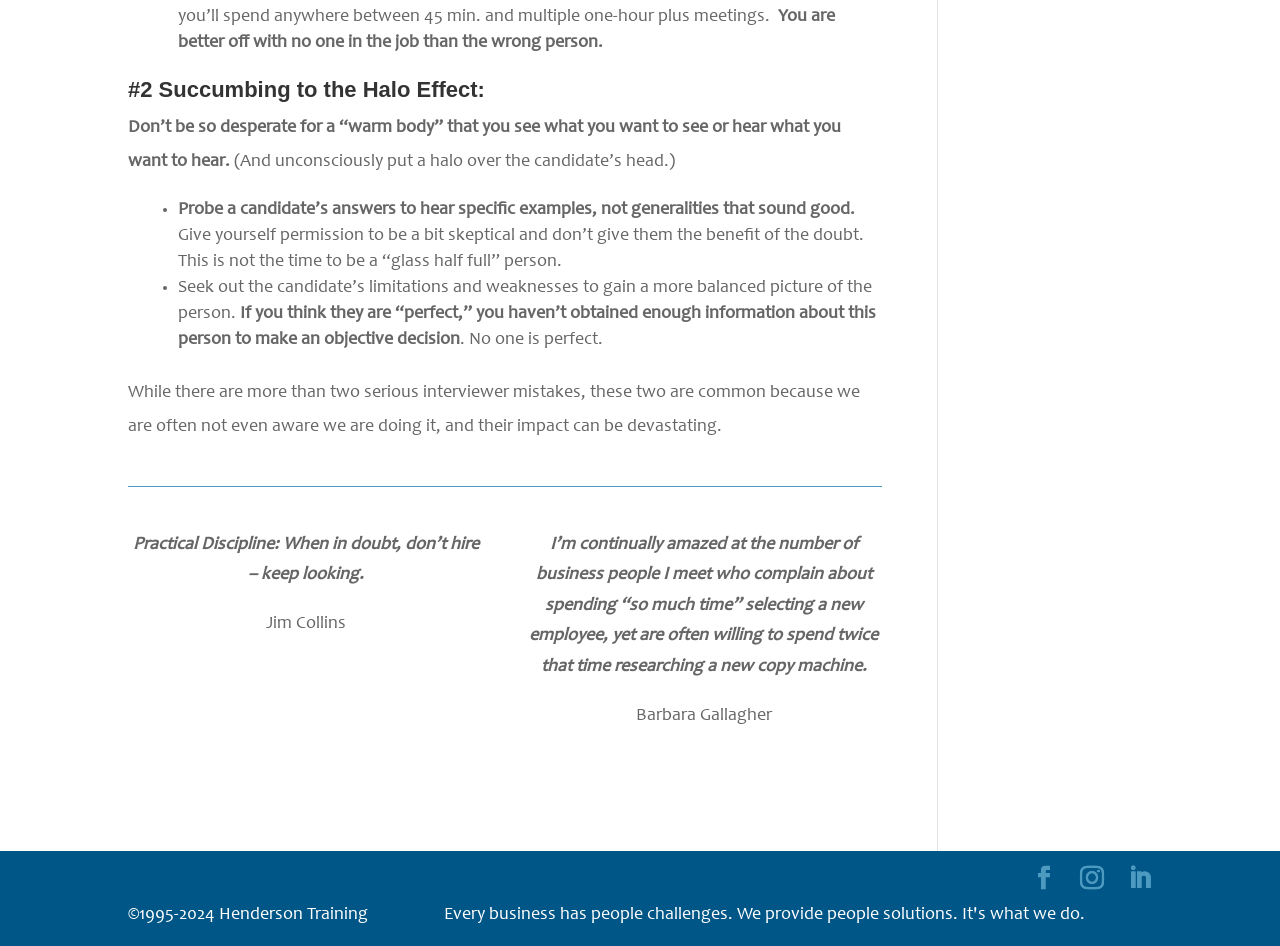Answer this question using a single word or a brief phrase:
What is the purpose of probing a candidate's answers?

To hear specific examples